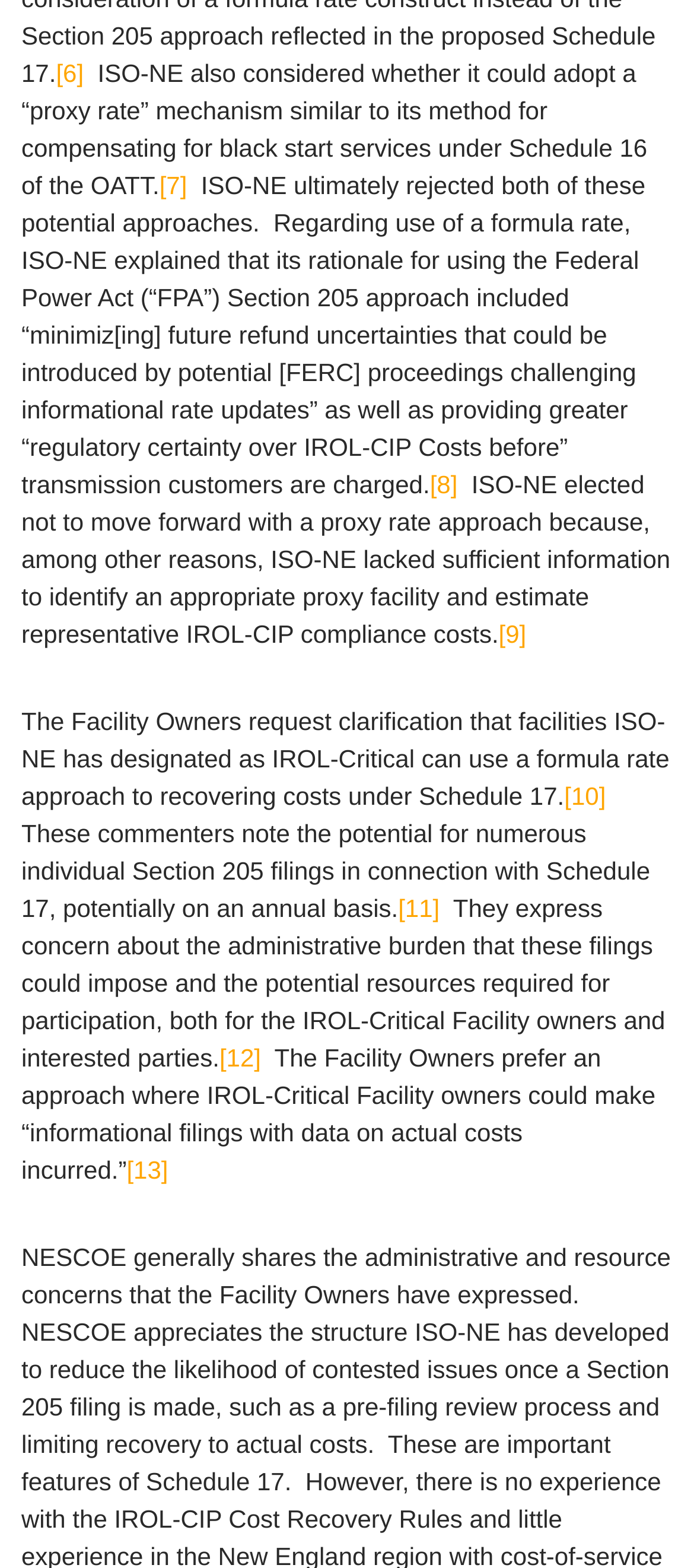What approach do the Facility Owners prefer for IROL-Critical Facility owners?
Look at the image and construct a detailed response to the question.

The webpage states that the Facility Owners prefer an approach where IROL-Critical Facility owners could make 'informational filings with data on actual costs incurred'.